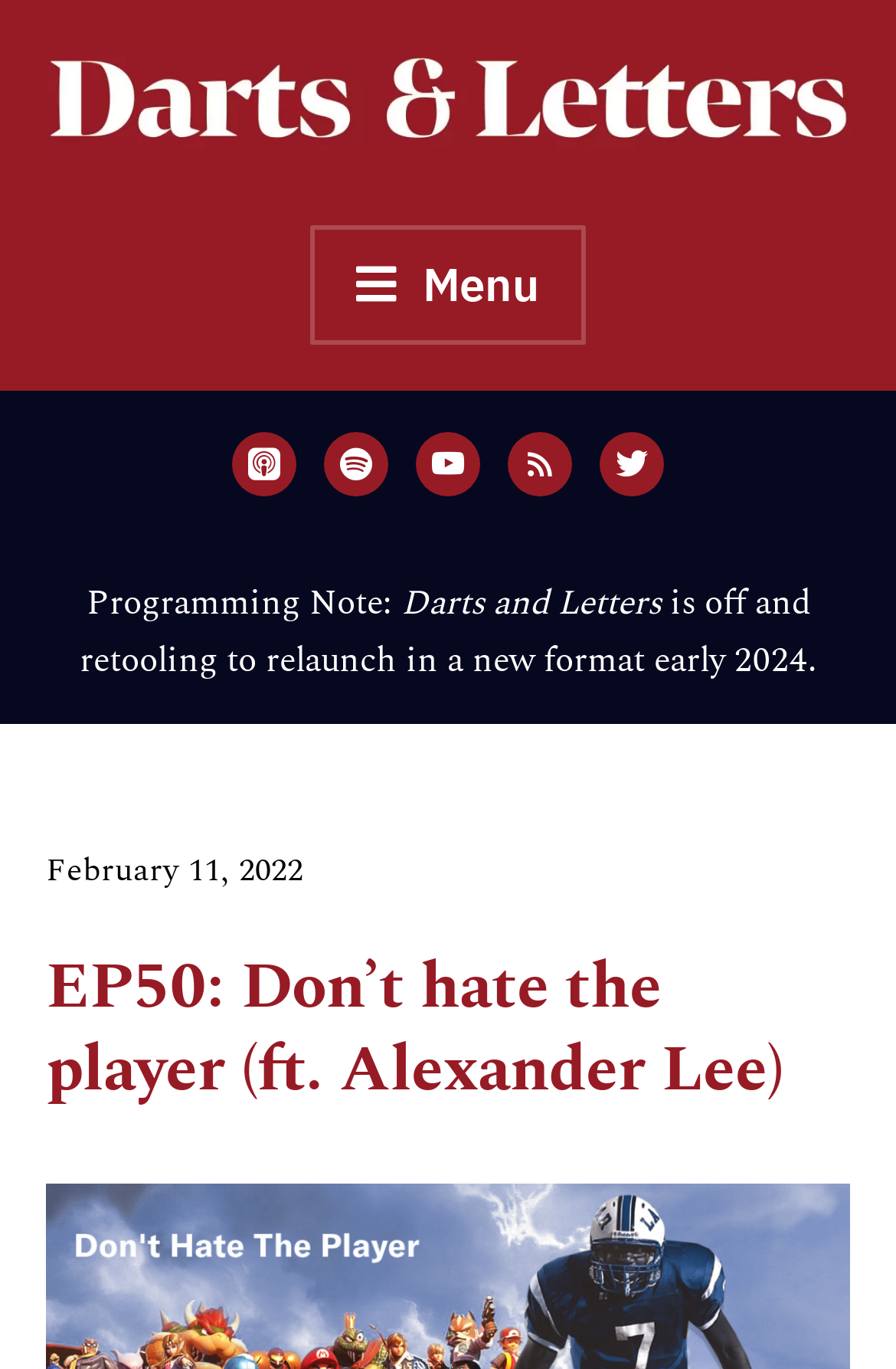What is the current status of Darts and Letters?
Look at the webpage screenshot and answer the question with a detailed explanation.

According to the StaticText element, Darts and Letters is currently off and retooling to relaunch in a new format early 2024.